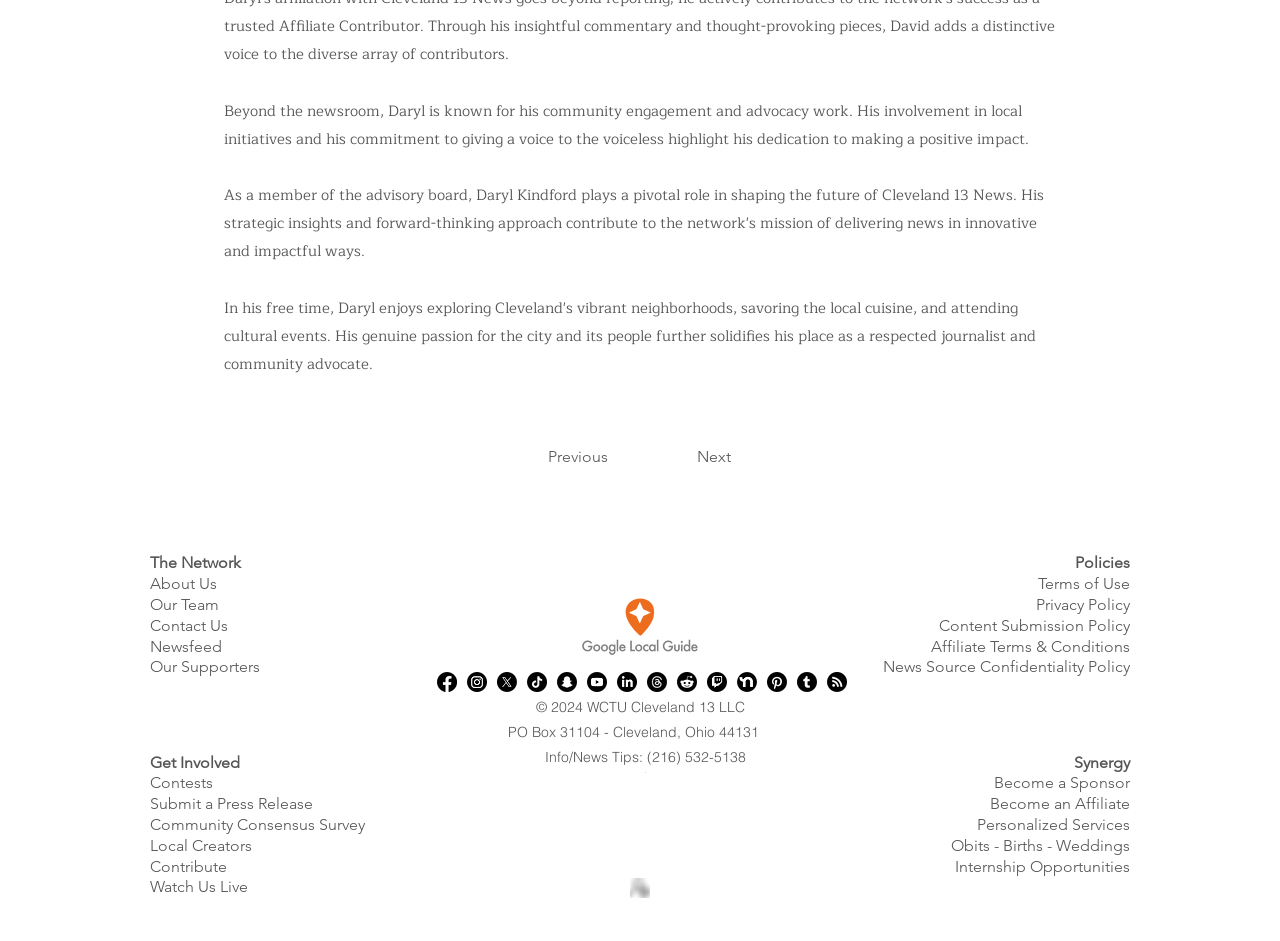Please analyze the image and provide a thorough answer to the question:
What is the address of the organization?

I found the answer by looking at the static text element with the address information located at the bottom of the webpage.